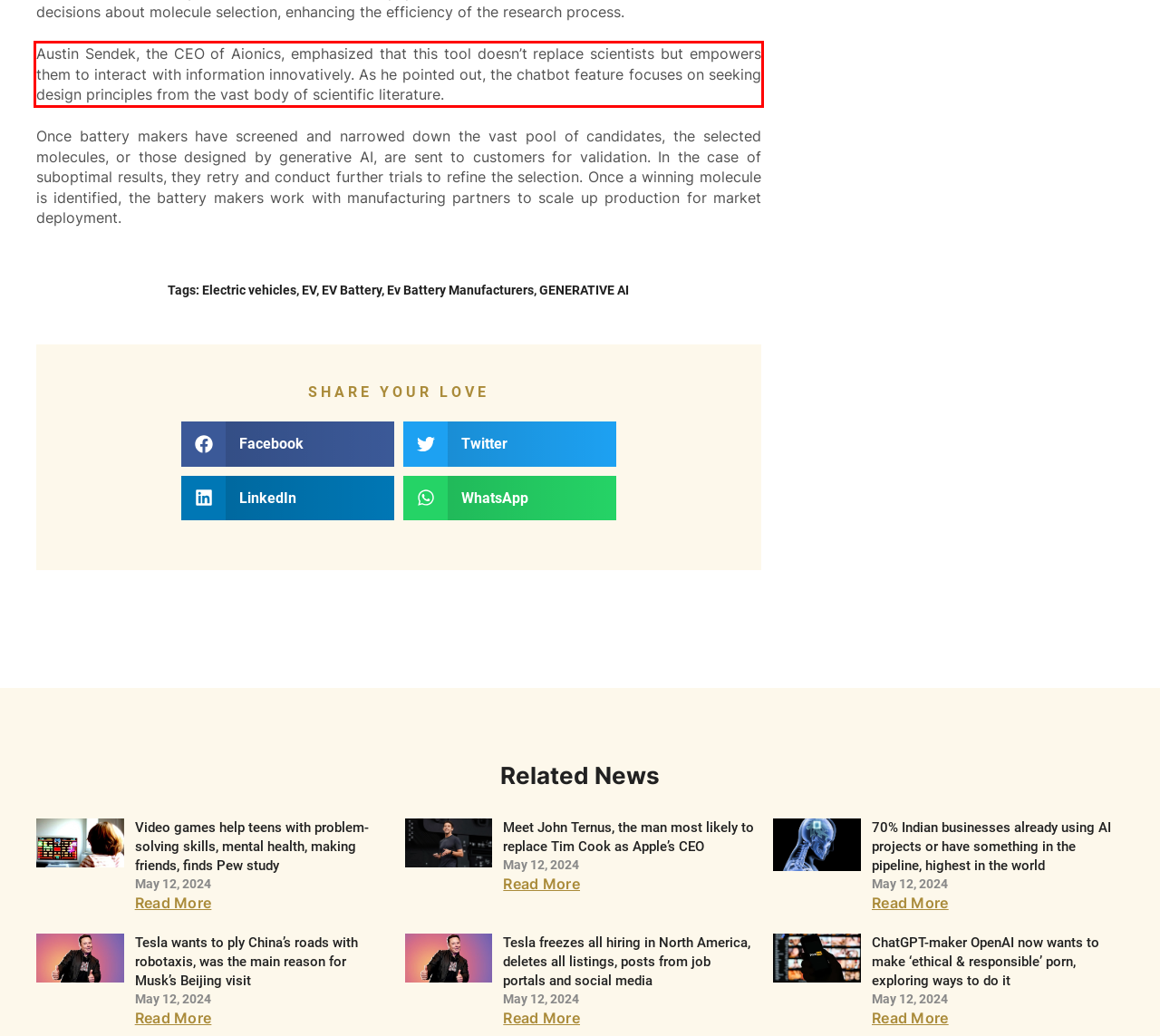Observe the screenshot of the webpage, locate the red bounding box, and extract the text content within it.

Austin Sendek, the CEO of Aionics, emphasized that this tool doesn’t replace scientists but empowers them to interact with information innovatively. As he pointed out, the chatbot feature focuses on seeking design principles from the vast body of scientific literature.